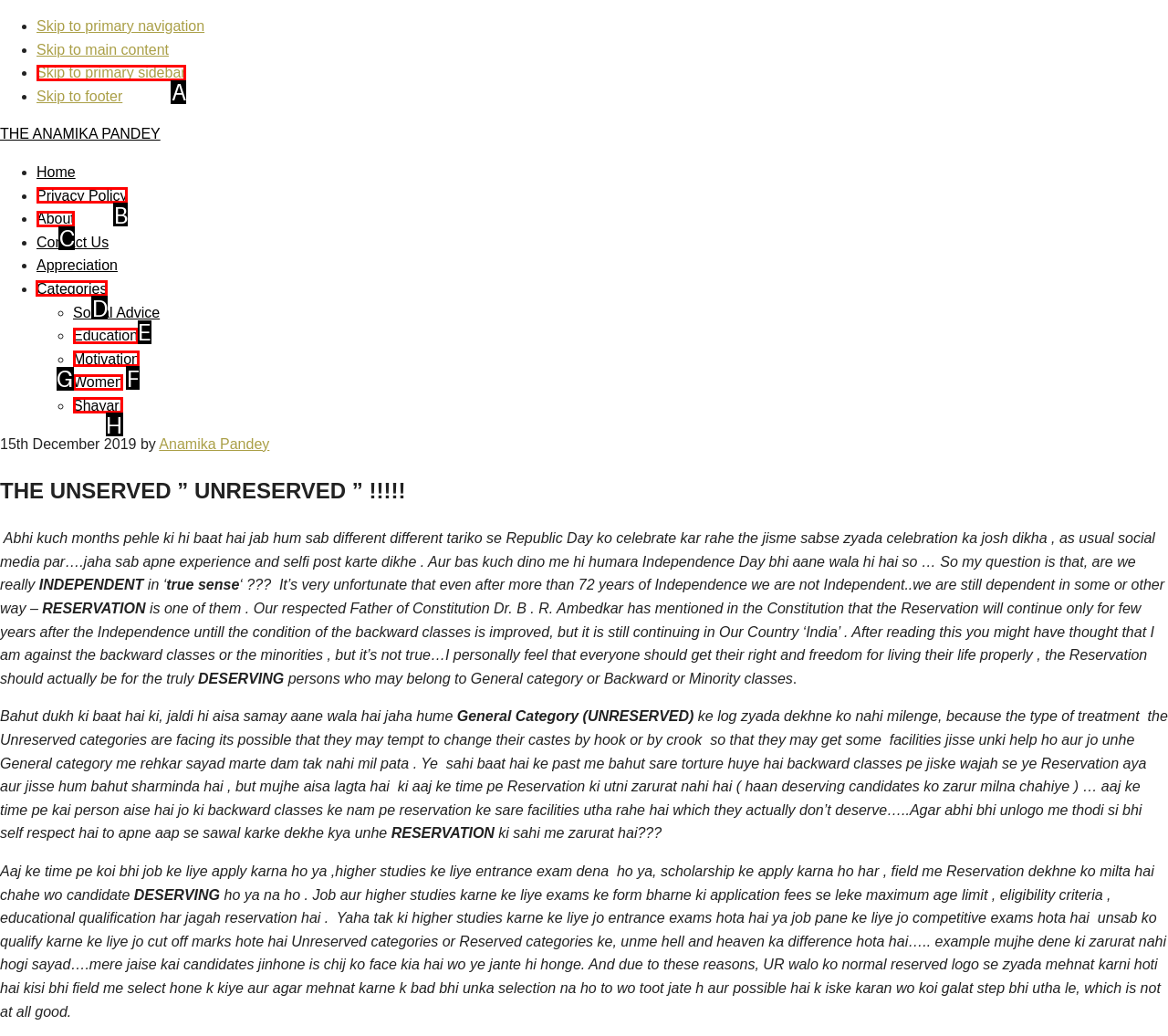Choose the correct UI element to click for this task: Click on 'Categories' Answer using the letter from the given choices.

D